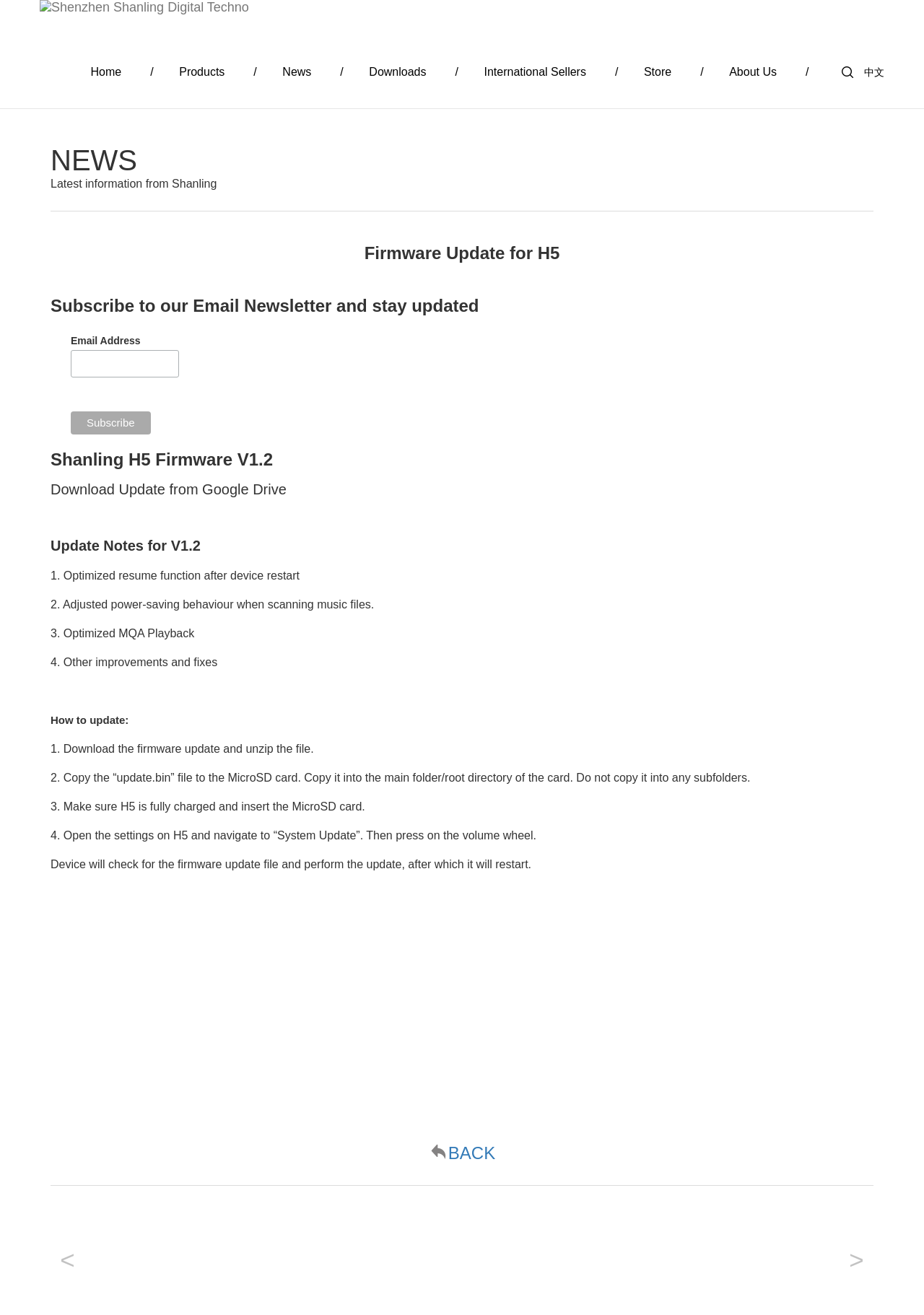Using the information in the image, give a comprehensive answer to the question: 
What is the purpose of the 'Subscribe' button?

I found the purpose of the 'Subscribe' button by looking at the surrounding text, which says 'Subscribe to our Email Newsletter and stay updated', indicating that the button is used to subscribe to the Email Newsletter.